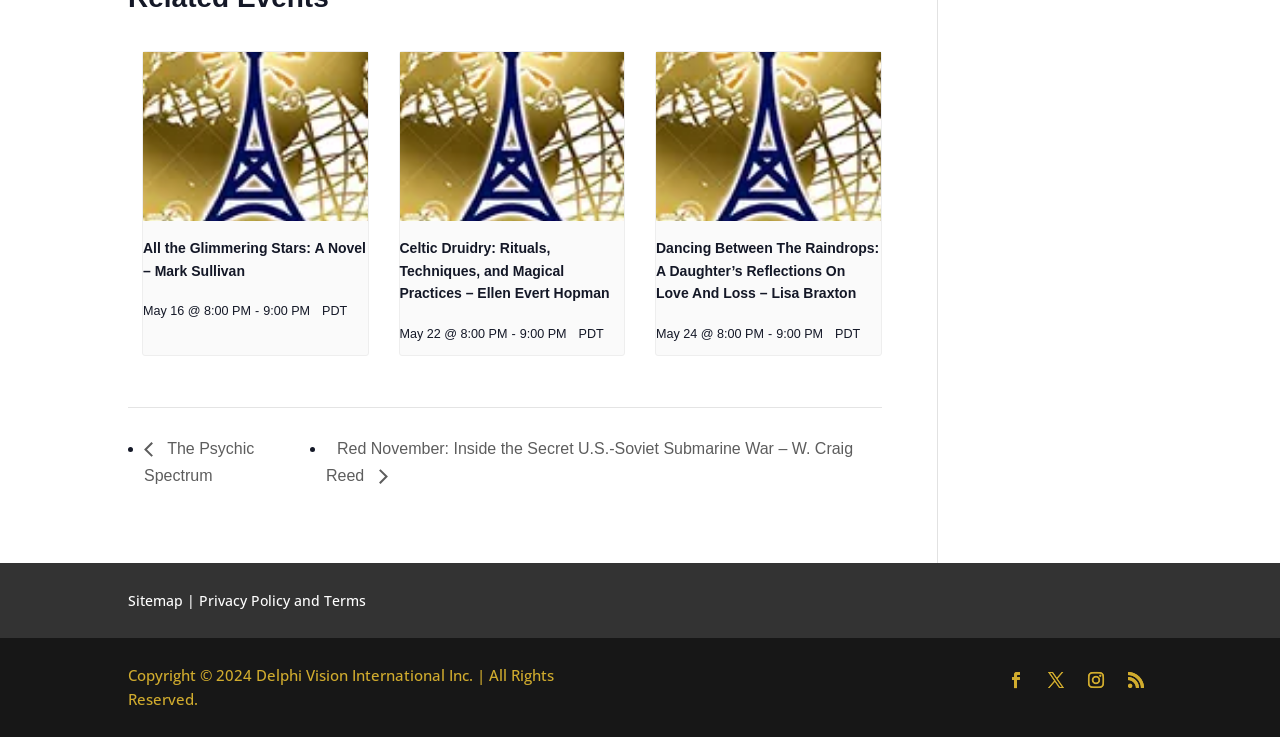Indicate the bounding box coordinates of the clickable region to achieve the following instruction: "View 'Privacy Policy and Terms'."

[0.155, 0.802, 0.286, 0.827]